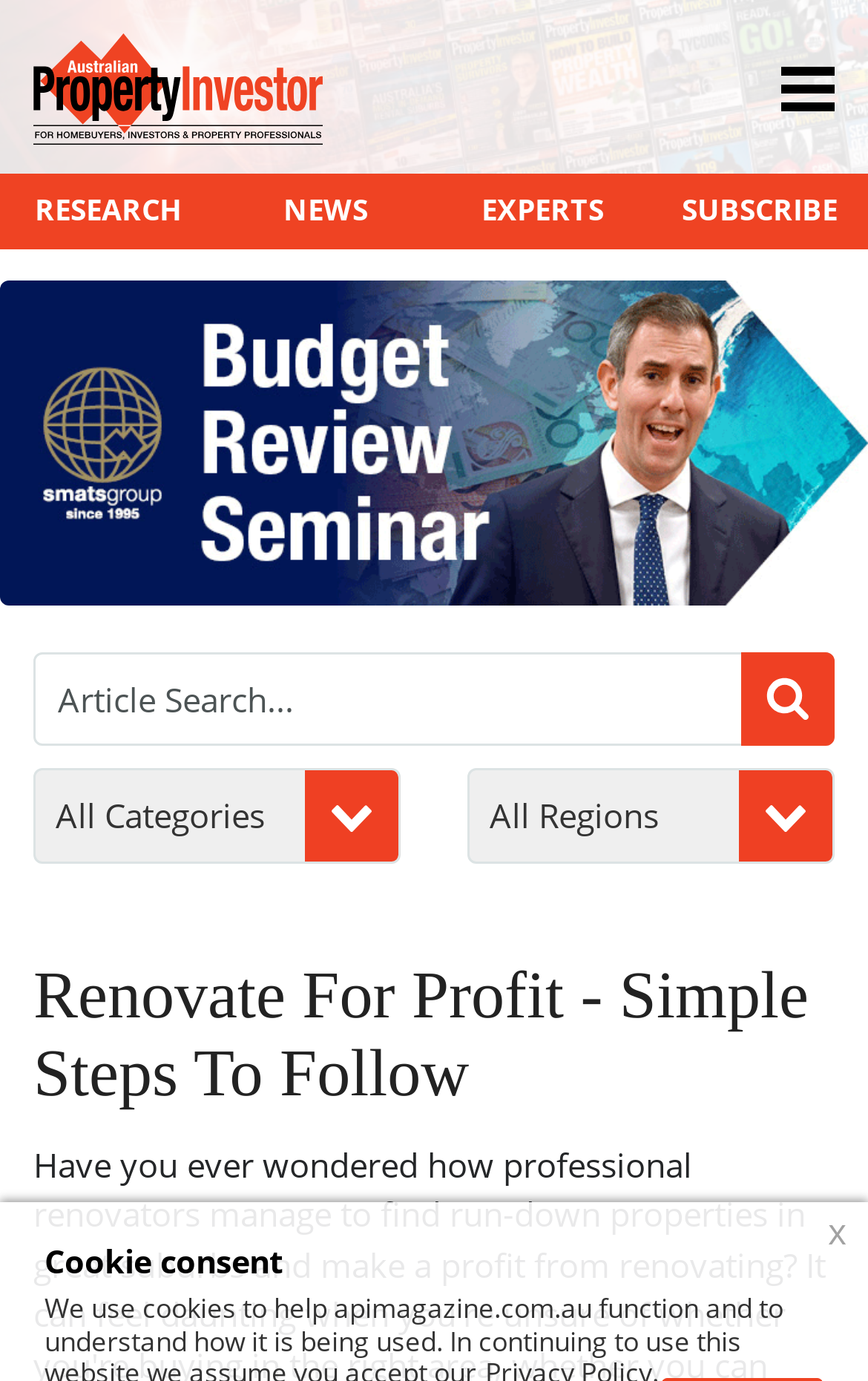How many comboboxes are there?
Answer the question based on the image using a single word or a brief phrase.

2